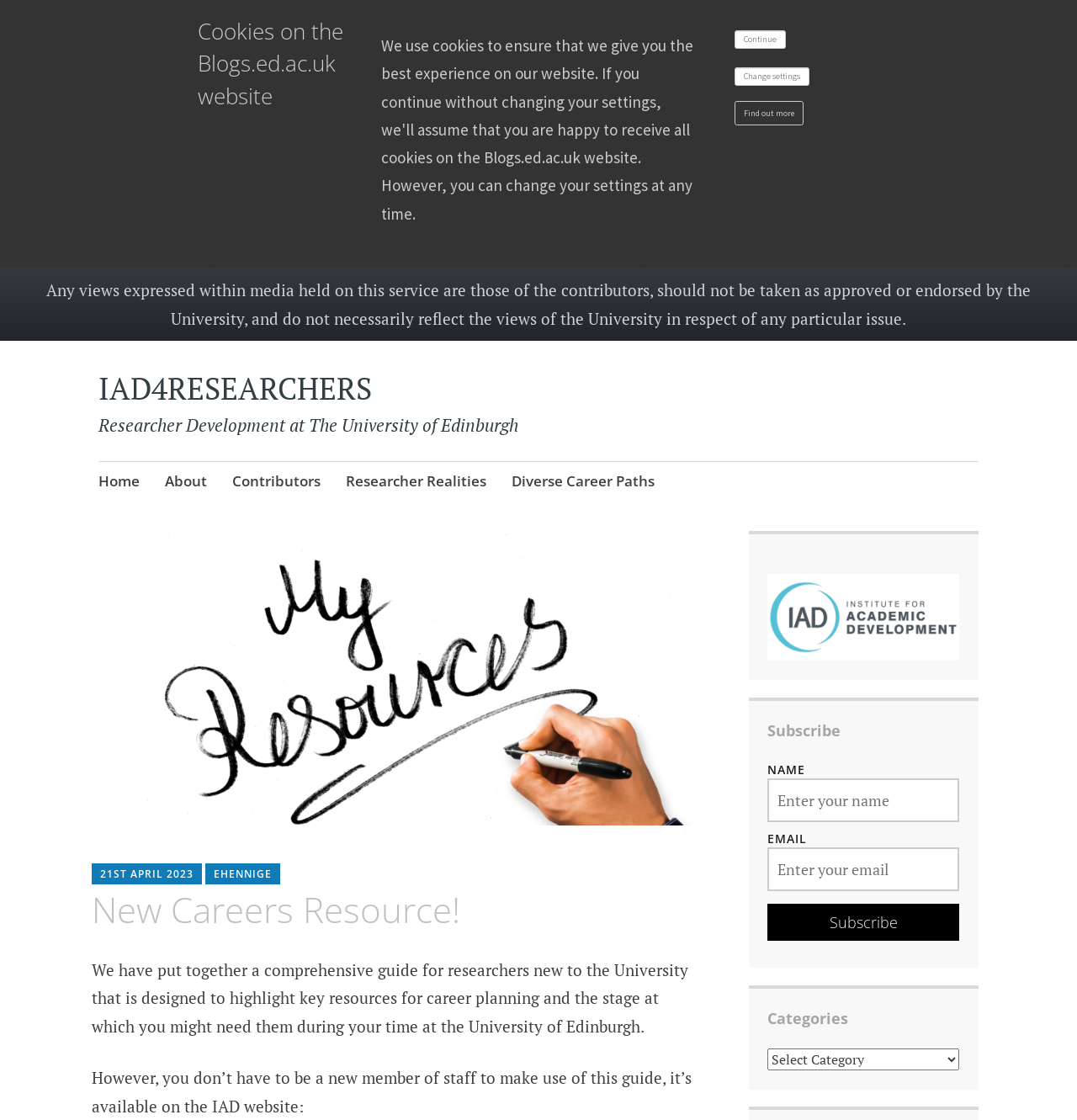Please specify the bounding box coordinates of the element that should be clicked to execute the given instruction: 'Enter your name in the 'NAME' field'. Ensure the coordinates are four float numbers between 0 and 1, expressed as [left, top, right, bottom].

[0.713, 0.695, 0.891, 0.734]